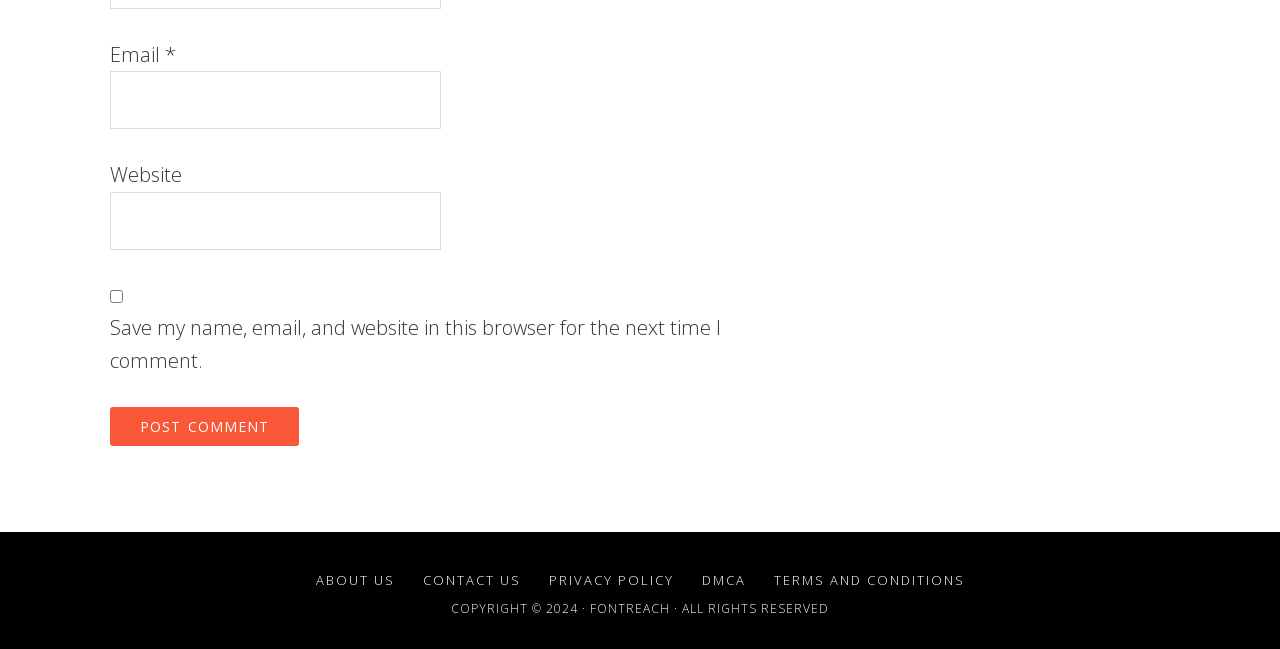Mark the bounding box of the element that matches the following description: "name="submit" value="Post Comment"".

[0.086, 0.628, 0.234, 0.688]